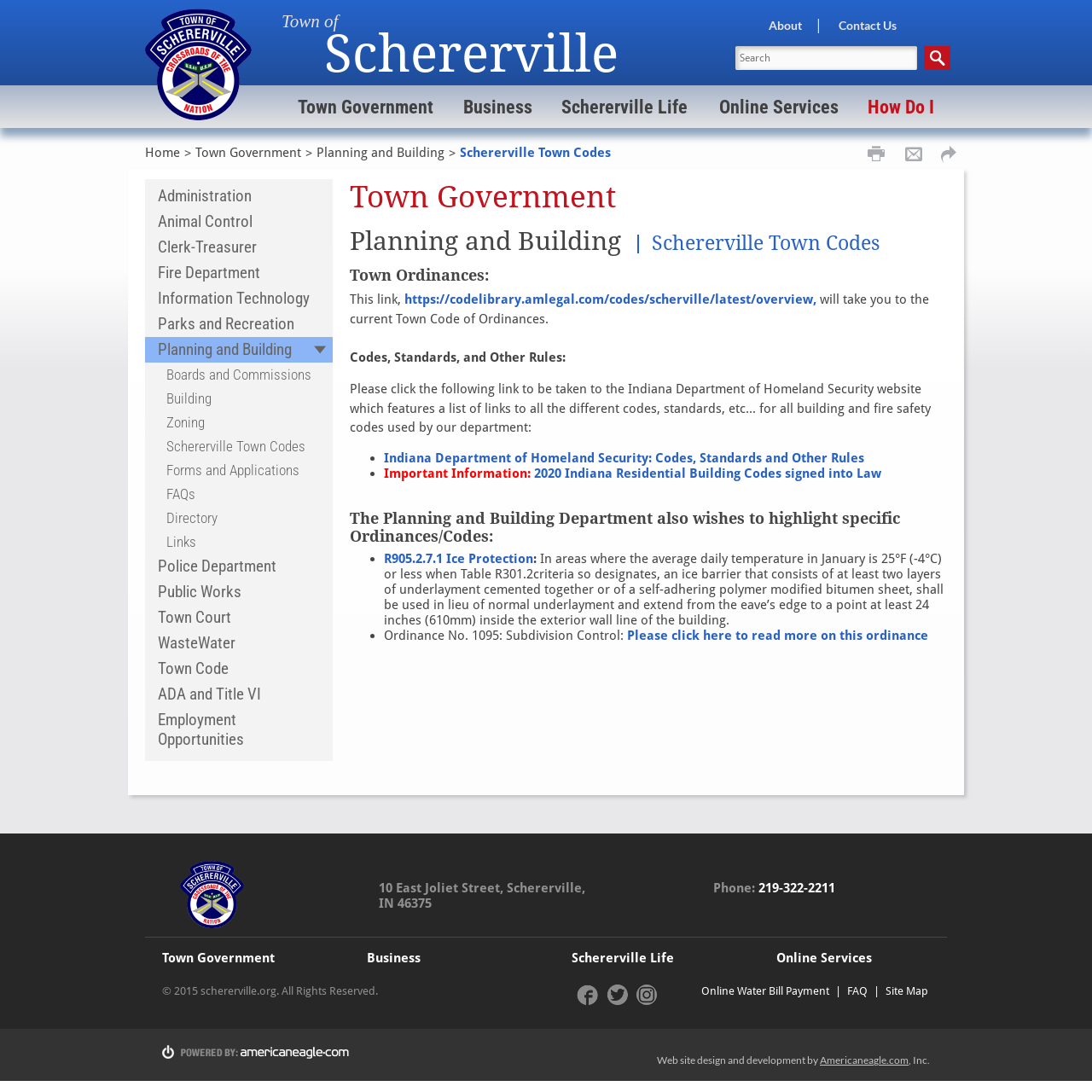What is the purpose of the Planning and Building Department?
Look at the screenshot and respond with a single word or phrase.

To provide information on codes and ordinances